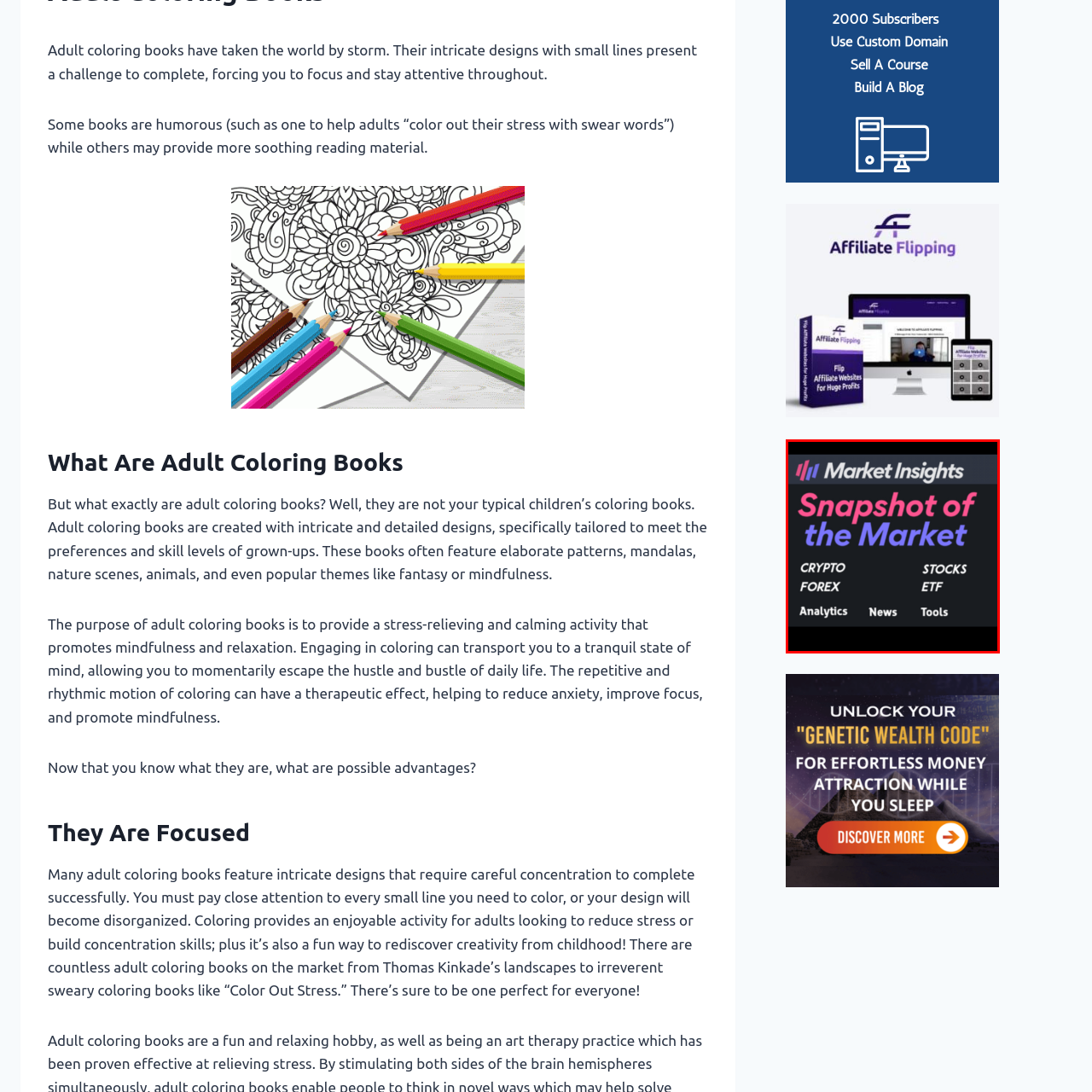Study the image enclosed in red and provide a single-word or short-phrase answer: What is the purpose of the 'Tools' category?

To provide market analysis tools